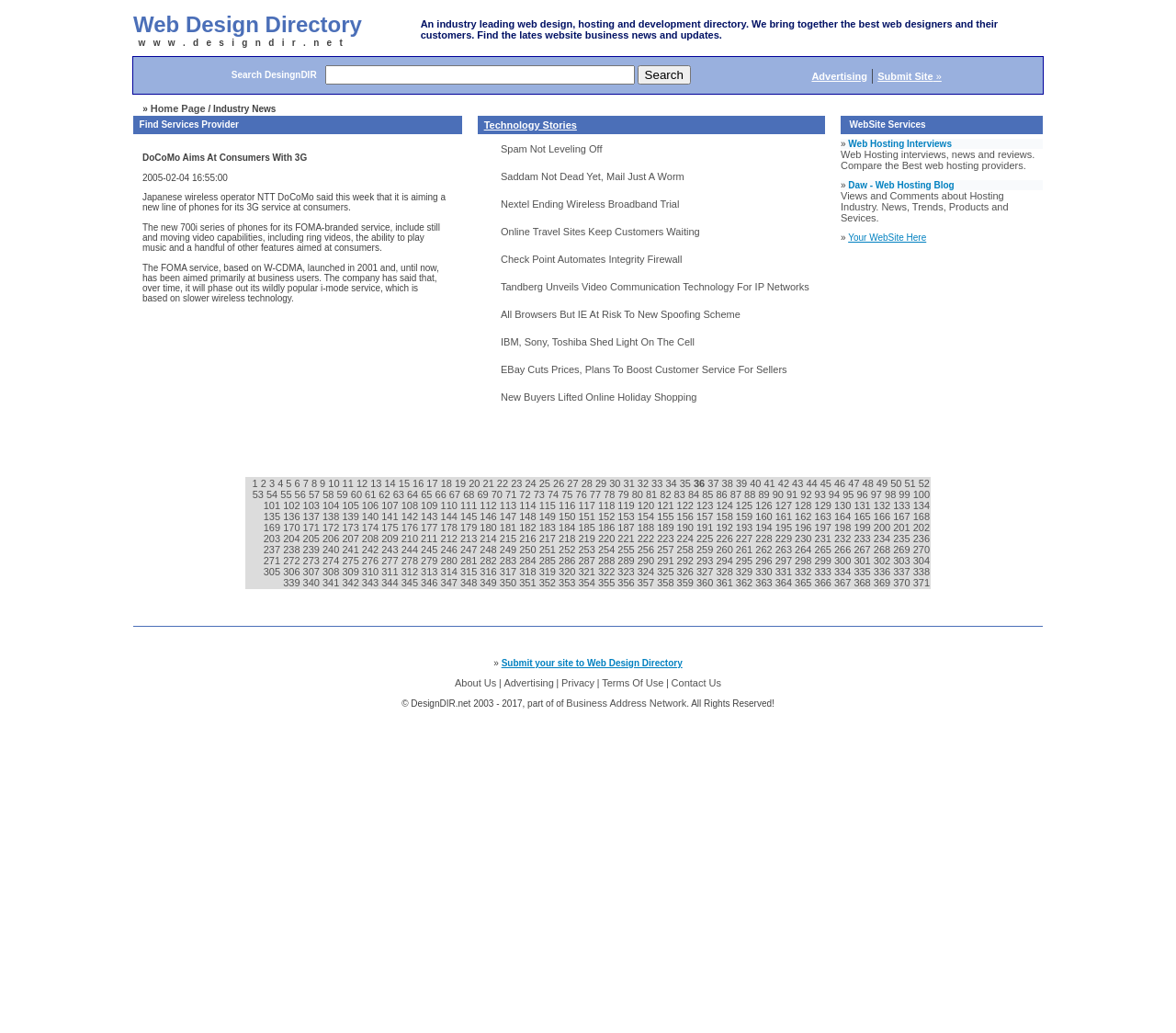Refer to the image and provide an in-depth answer to the question:
What is the purpose of the directory?

The purpose of the directory can be inferred from the description provided, which states that it is an 'industry leading web design, hosting and development directory'.